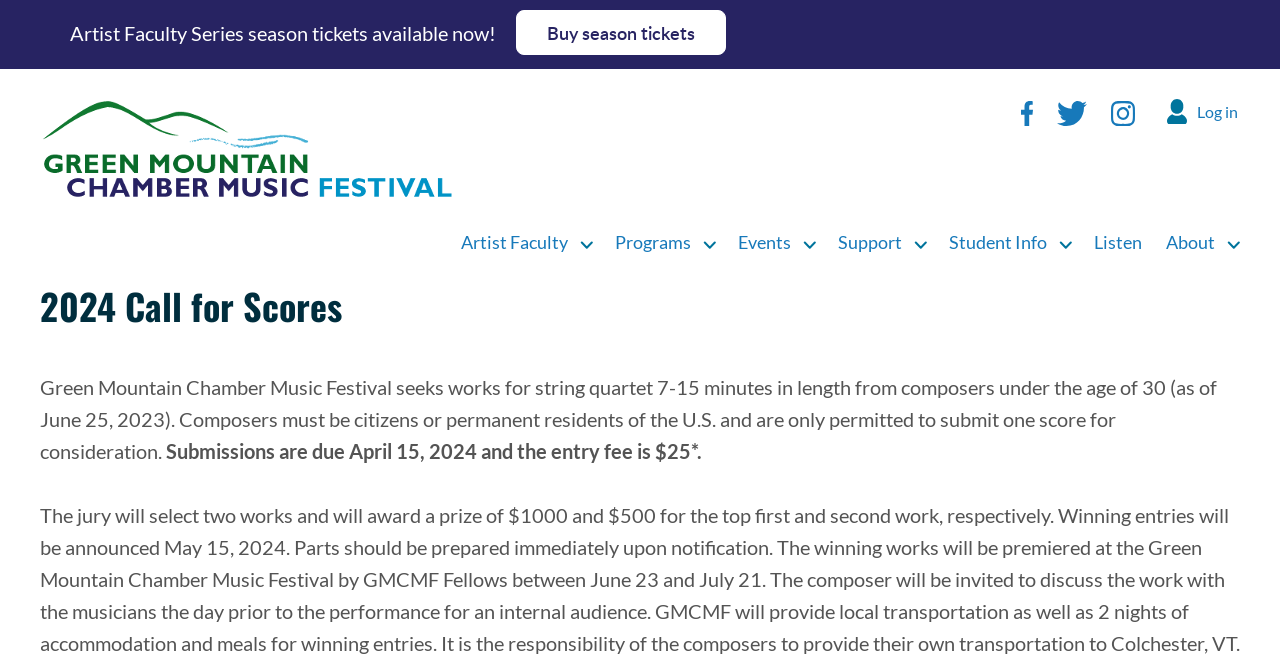What is the prize for the top two winning entries?
From the image, respond using a single word or phrase.

$1000 and $500